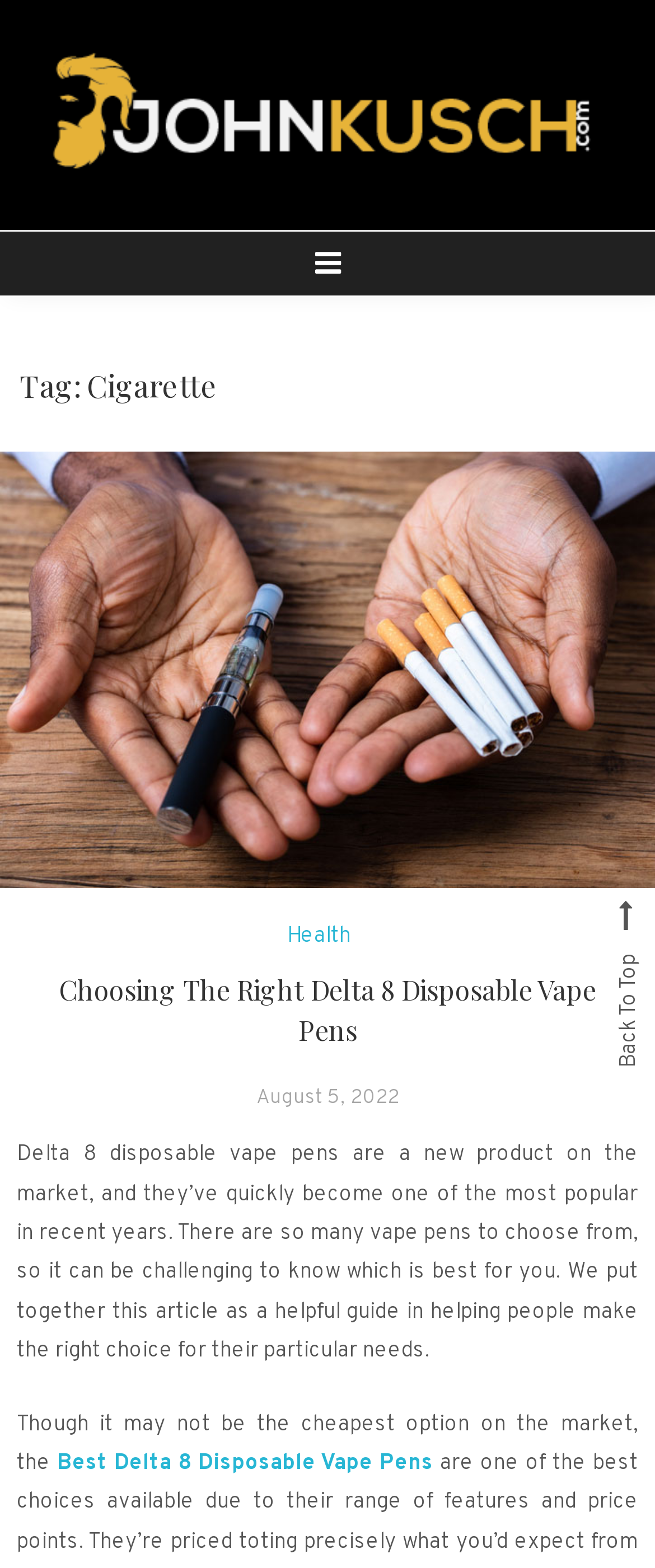What type of product is being discussed in the article?
We need a detailed and meticulous answer to the question.

The article discusses Delta 8 disposable vape pens, which are a type of product, and provides guidance on choosing the right one.